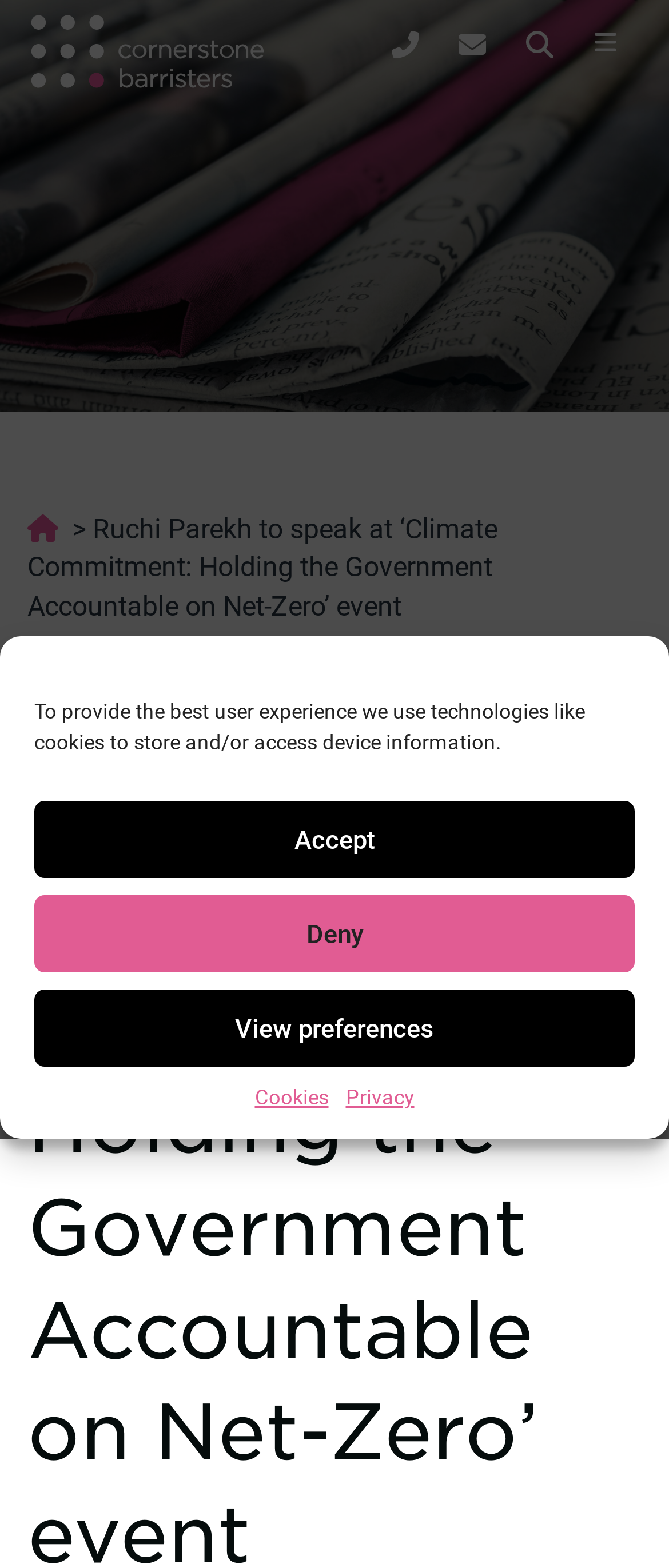What is the topic of the event?
Look at the image and respond with a one-word or short-phrase answer.

Climate Commitment